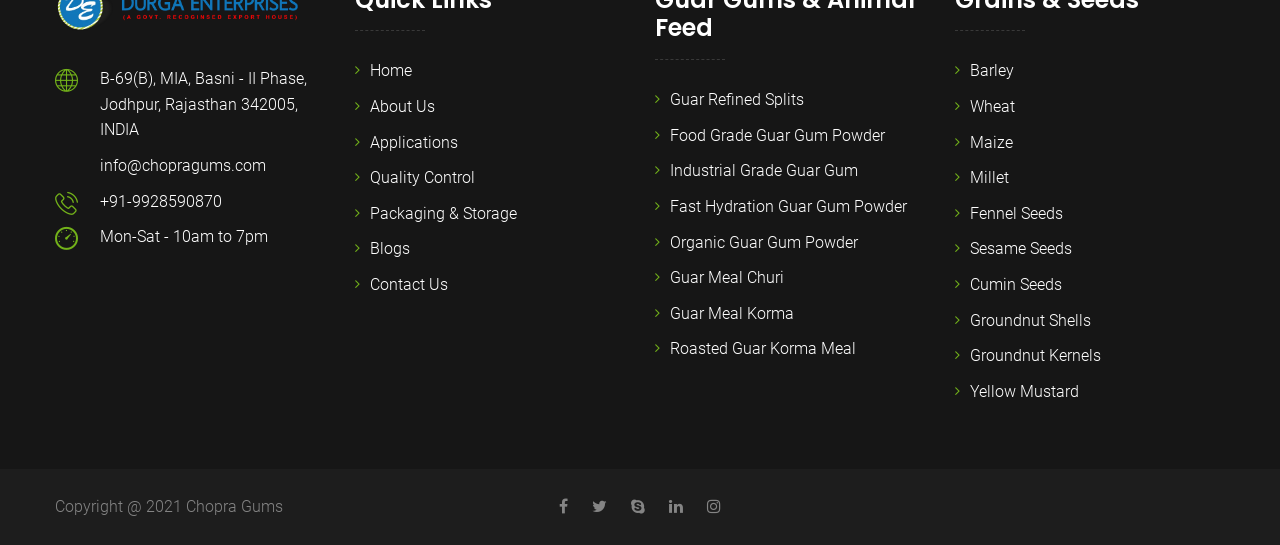Provide a brief response using a word or short phrase to this question:
What is the company's contact email?

info@chopragums.com